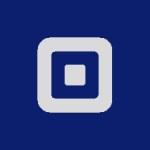What sector does Square Services primarily operate in?
Carefully analyze the image and provide a detailed answer to the question.

The accompanying context emphasizes the importance of such digital services in enhancing business operations and meeting customer needs effectively, which suggests that Square Services primarily operates in the e-commerce and small business sectors.